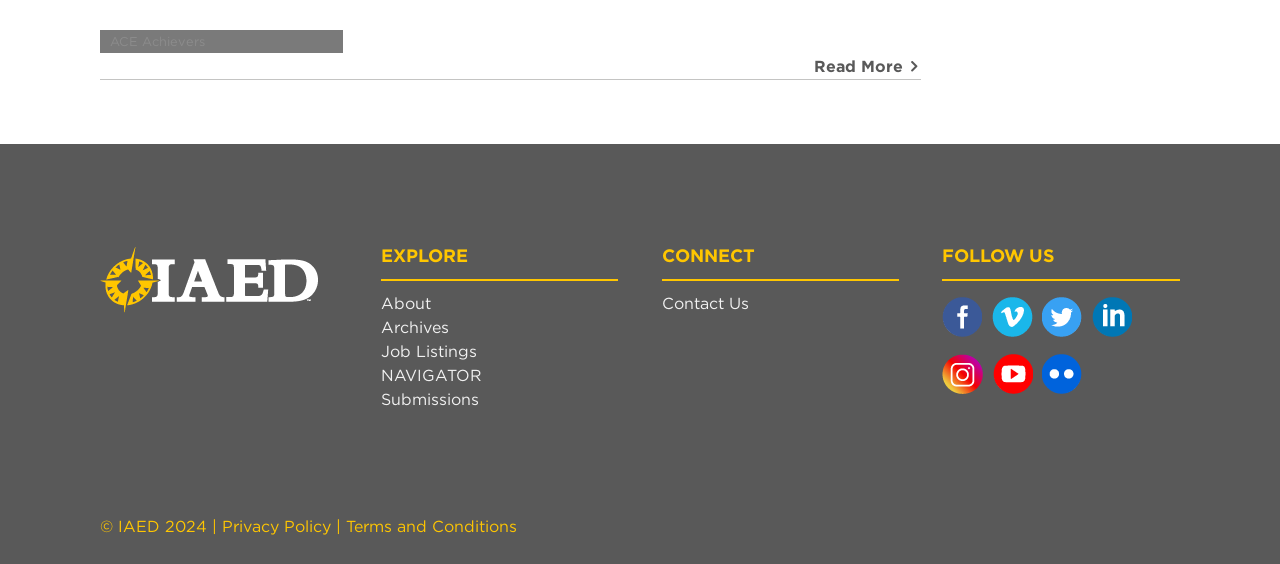Please identify the bounding box coordinates of the region to click in order to complete the given instruction: "Click on Read More". The coordinates should be four float numbers between 0 and 1, i.e., [left, top, right, bottom].

[0.636, 0.098, 0.719, 0.14]